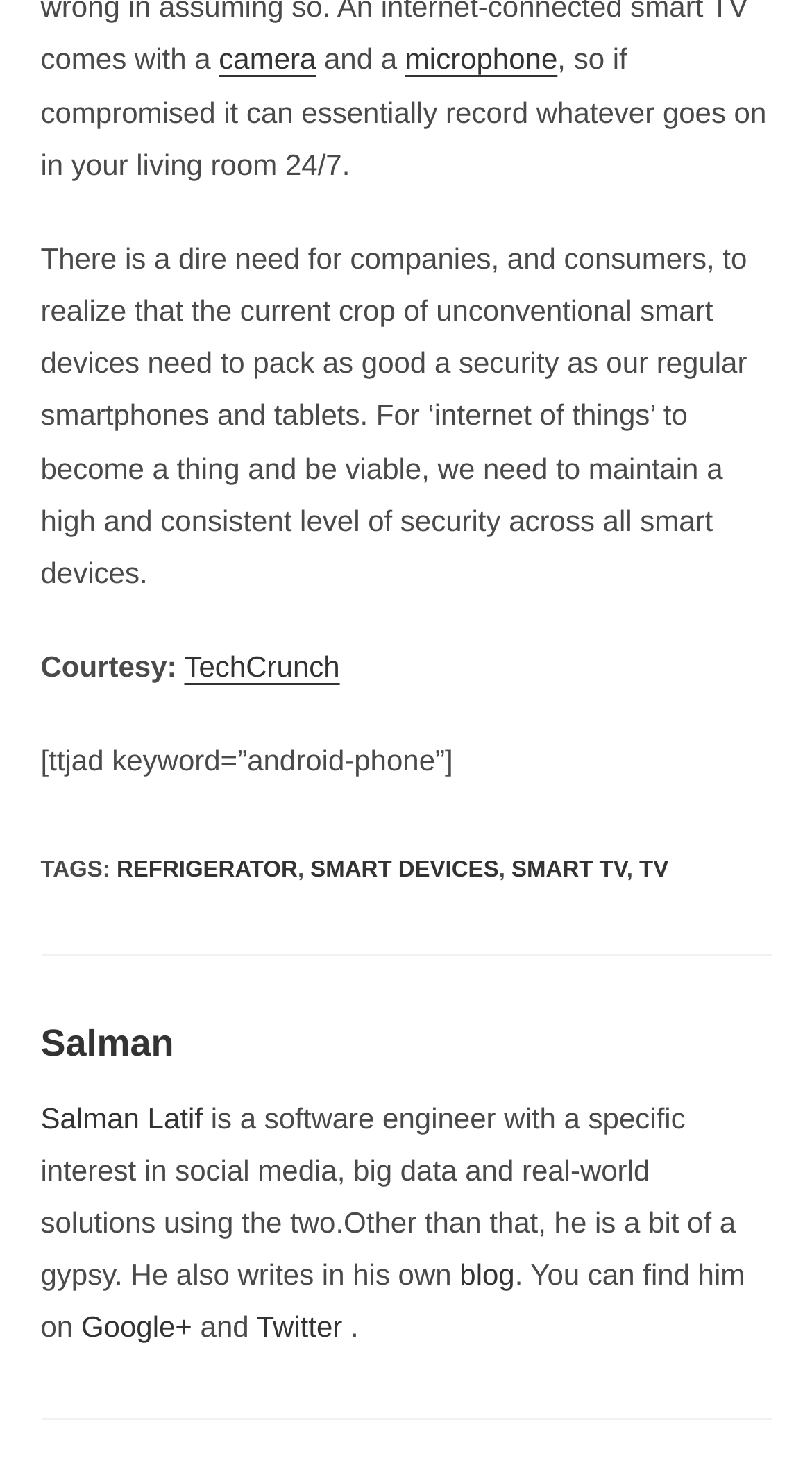Please specify the coordinates of the bounding box for the element that should be clicked to carry out this instruction: "follow Salman on Twitter". The coordinates must be four float numbers between 0 and 1, formatted as [left, top, right, bottom].

[0.316, 0.89, 0.432, 0.913]